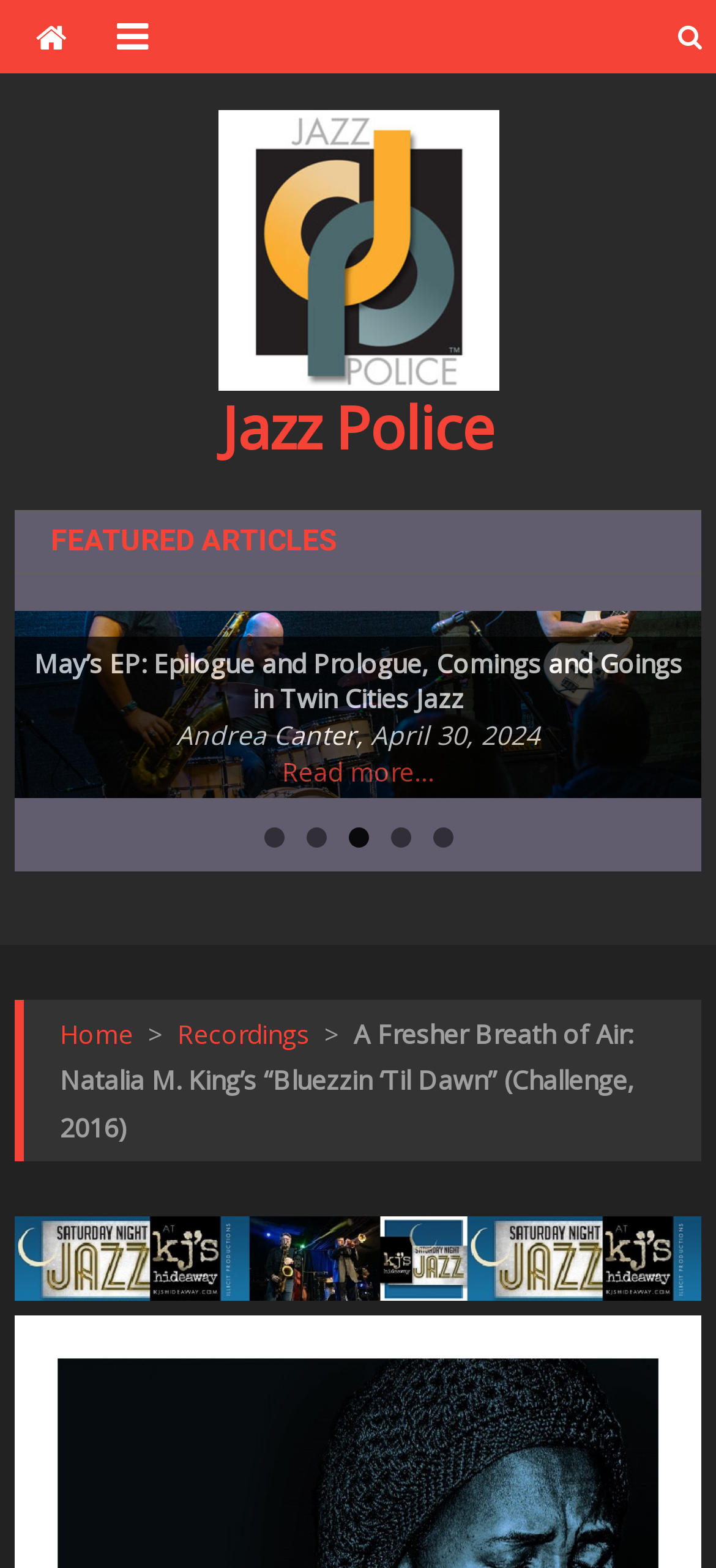Analyze and describe the webpage in a detailed narrative.

The webpage appears to be a jazz music-related website, specifically featuring an article about Natalia M. King's album "Bluezzin 'Til Dawn". 

At the top left corner, there is a "Skip to content" link. Next to it, there are two icons represented by Unicode characters '\uf015' and '\uf0c9'. 

On the top right, the website's logo "Jazz Police" is displayed, accompanied by a link to the website's homepage. 

Below the logo, a heading "FEATURED ARTICLES" is prominently displayed. Underneath, there is a list of article summaries, each consisting of a title, an author's name, and a "Read more…" link. The titles include "May’s EP: Epilogue and Prologue, Comings and Goings in Twin Cities Jazz" and others. 

To the right of the article list, there are pagination links, numbered from 1 to 5, allowing users to navigate through multiple pages of articles. 

At the bottom of the page, there are links to navigate to the previous or next page of articles. Additionally, there are links to the website's "Home" and "Recordings" sections, separated by a ">" symbol. 

The main article's title "A Fresher Breath of Air: Natalia M. King’s “Bluezzin ‘Til Dawn” (Challenge, 2016)" is displayed prominently, with a link to another article "Saturday Night Jazz at kj's hideaway" below it, accompanied by an image.